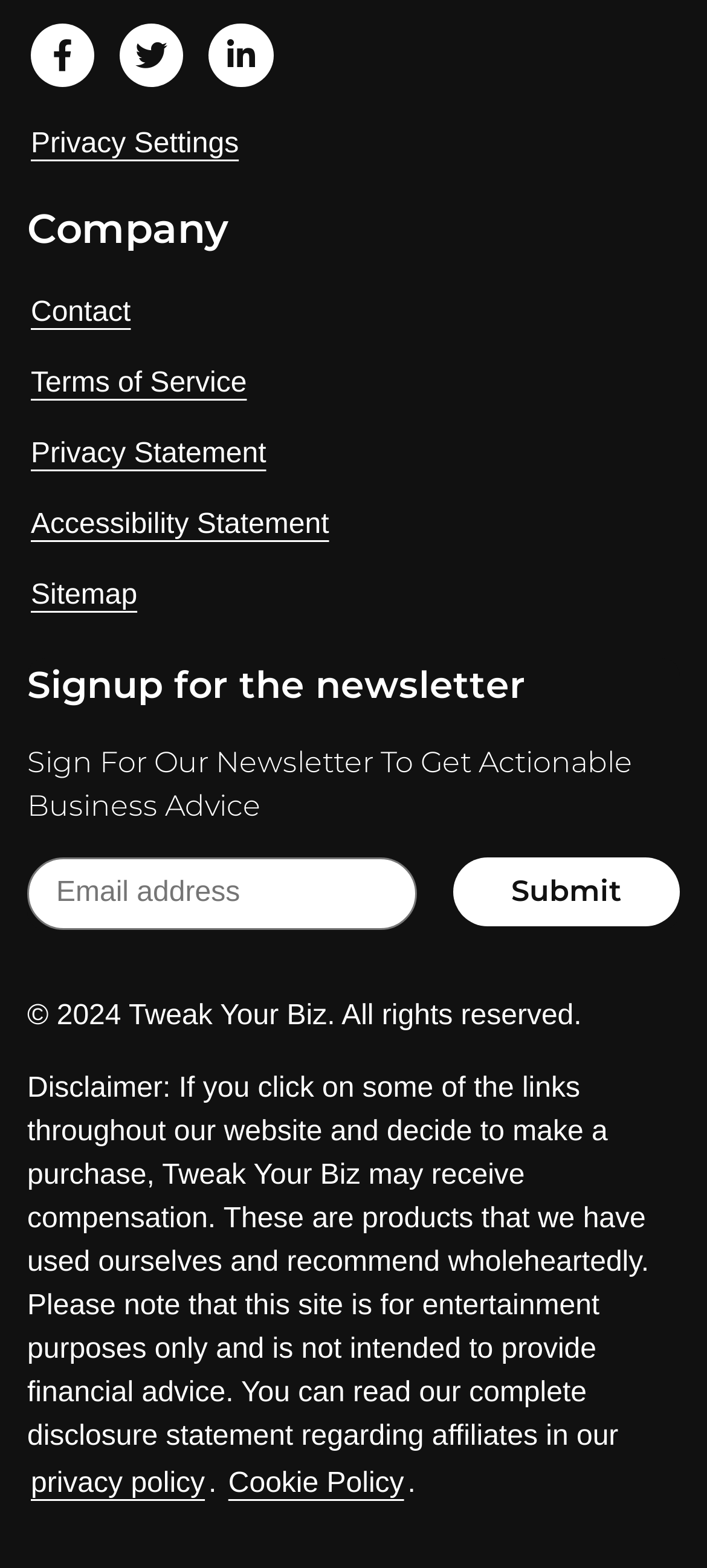Determine the bounding box coordinates of the target area to click to execute the following instruction: "Contact us."

[0.038, 0.183, 0.19, 0.216]